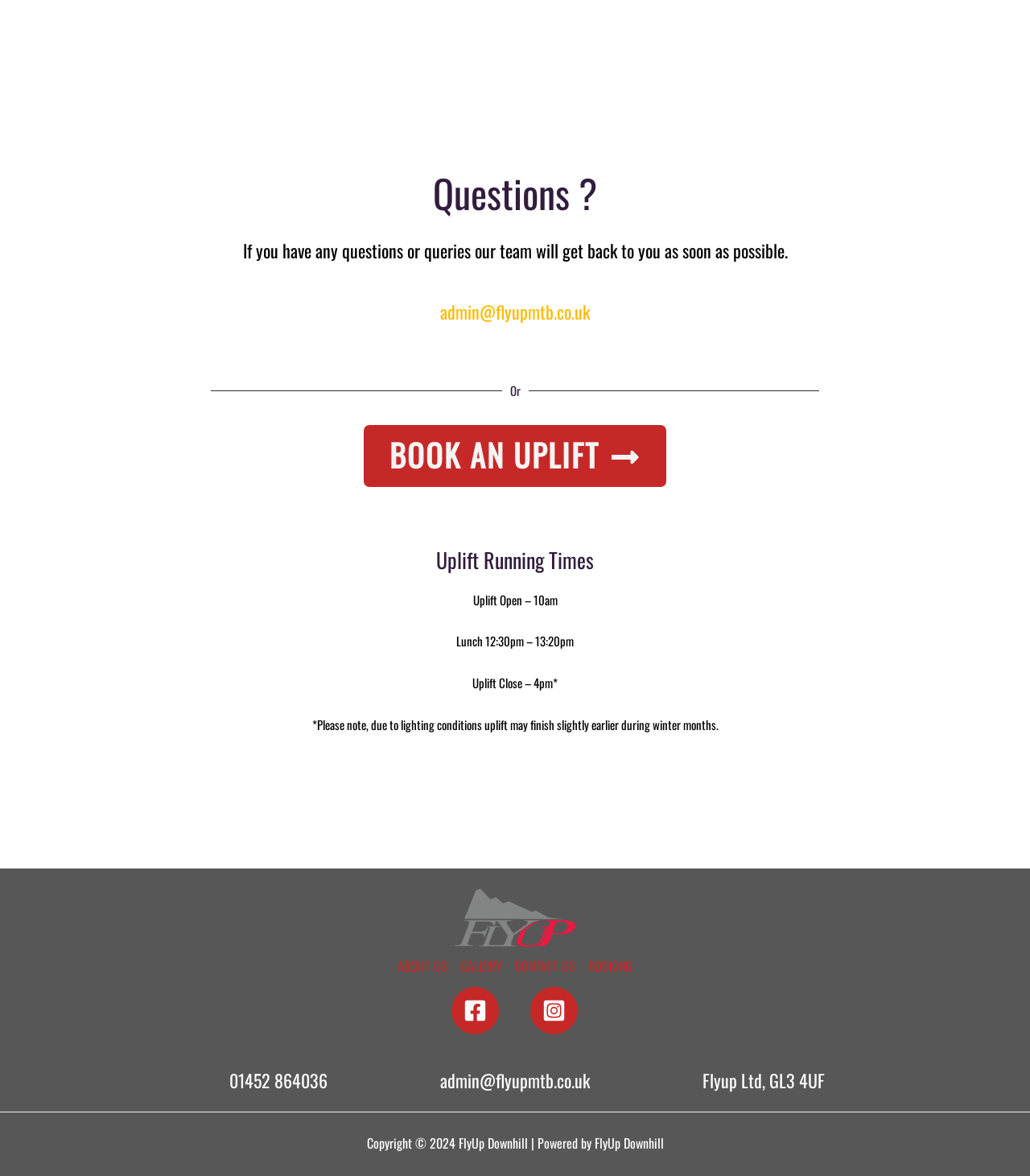Using the provided description: "BOOKING", find the bounding box coordinates of the corresponding UI element. The output should be four float numbers between 0 and 1, in the format [left, top, right, bottom].

[0.565, 0.793, 0.614, 0.829]